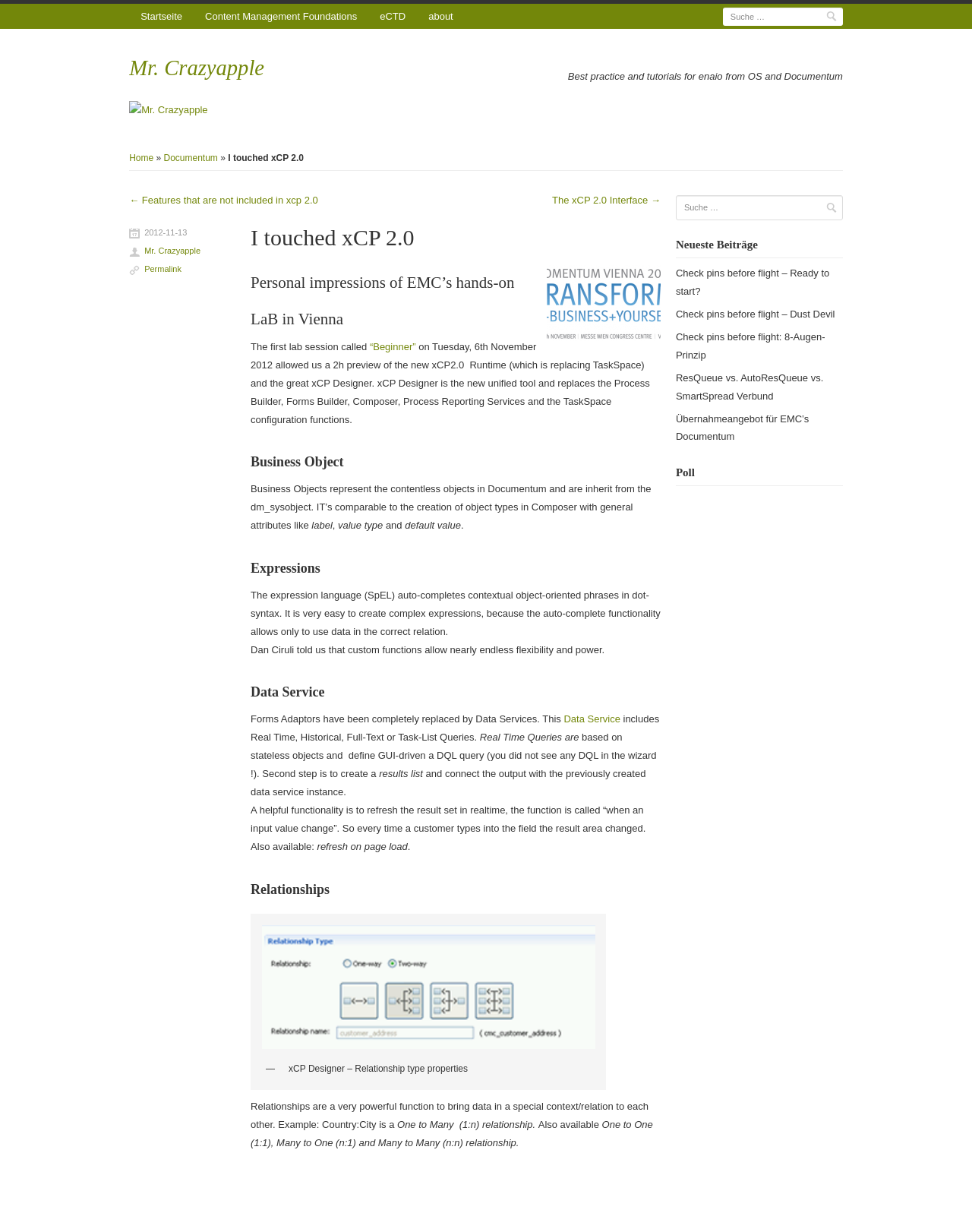Determine the bounding box coordinates in the format (top-left x, top-left y, bottom-right x, bottom-right y). Ensure all values are floating point numbers between 0 and 1. Identify the bounding box of the UI element described by: title="Mr. Crazyapple"

[0.133, 0.082, 0.867, 0.097]